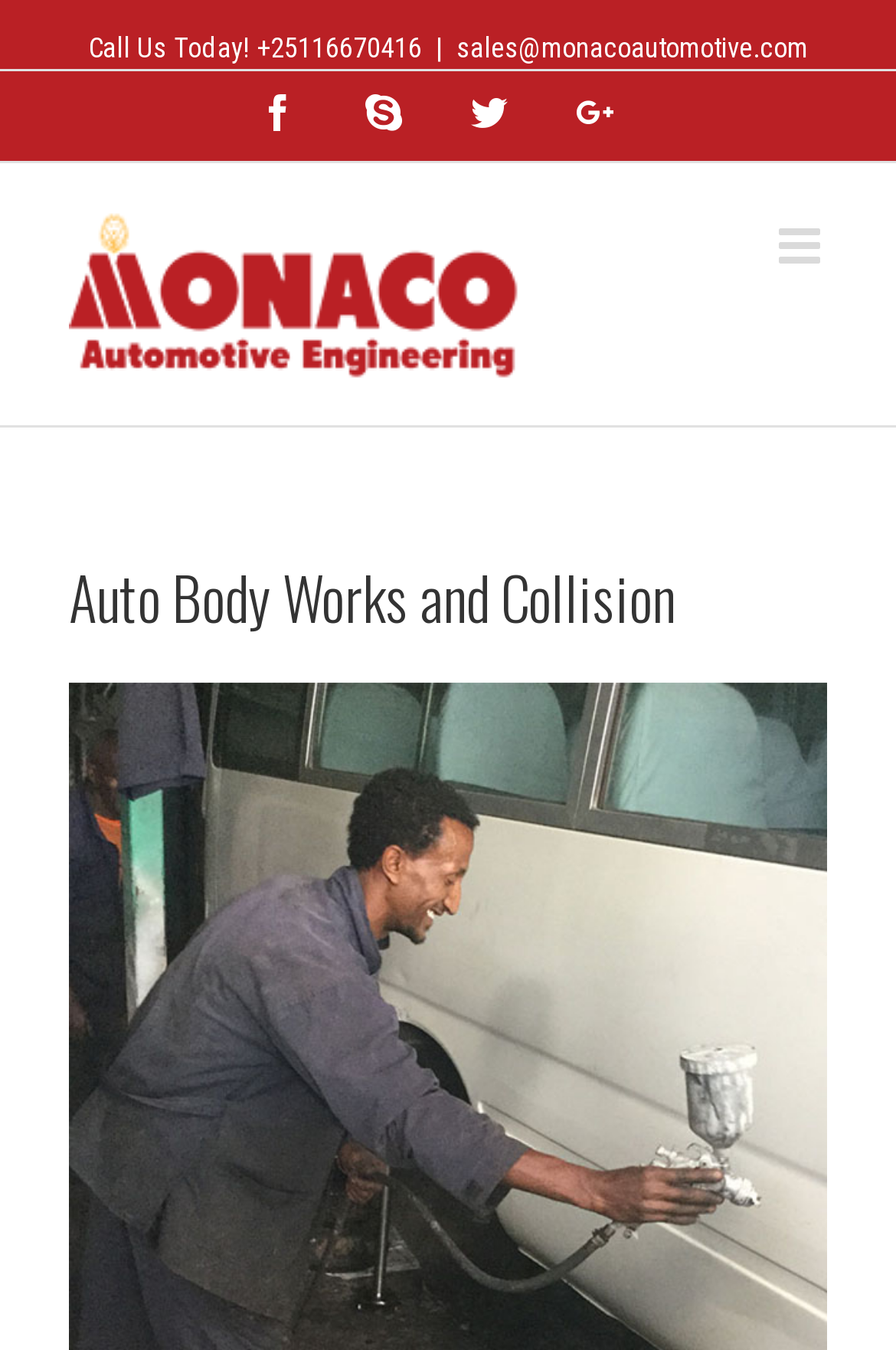What is the email address to contact?
Please provide a full and detailed response to the question.

I found the email address by looking at the top section of the webpage, where it says 'Call Us Today!' followed by the phone number and then the email address sales@monacoautomotive.com.